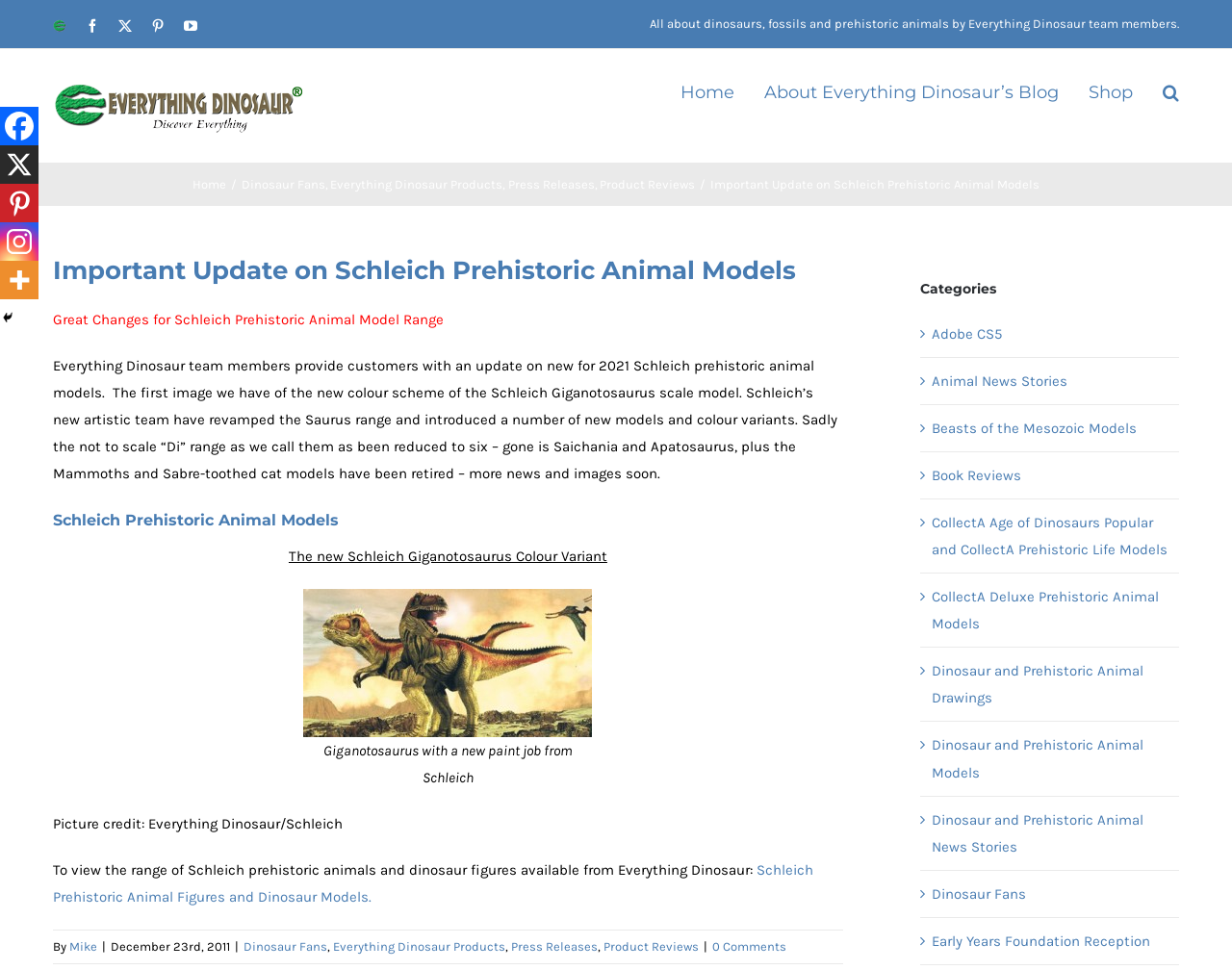Identify the bounding box coordinates of the clickable section necessary to follow the following instruction: "Click on the 'Home' link". The coordinates should be presented as four float numbers from 0 to 1, i.e., [left, top, right, bottom].

[0.552, 0.051, 0.596, 0.136]